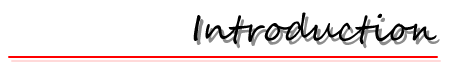What color is the distinct line below the text?
Provide a detailed and extensive answer to the question.

According to the caption, a distinct red line adds a pop of color, creating a visual separation that draws attention to the heading.